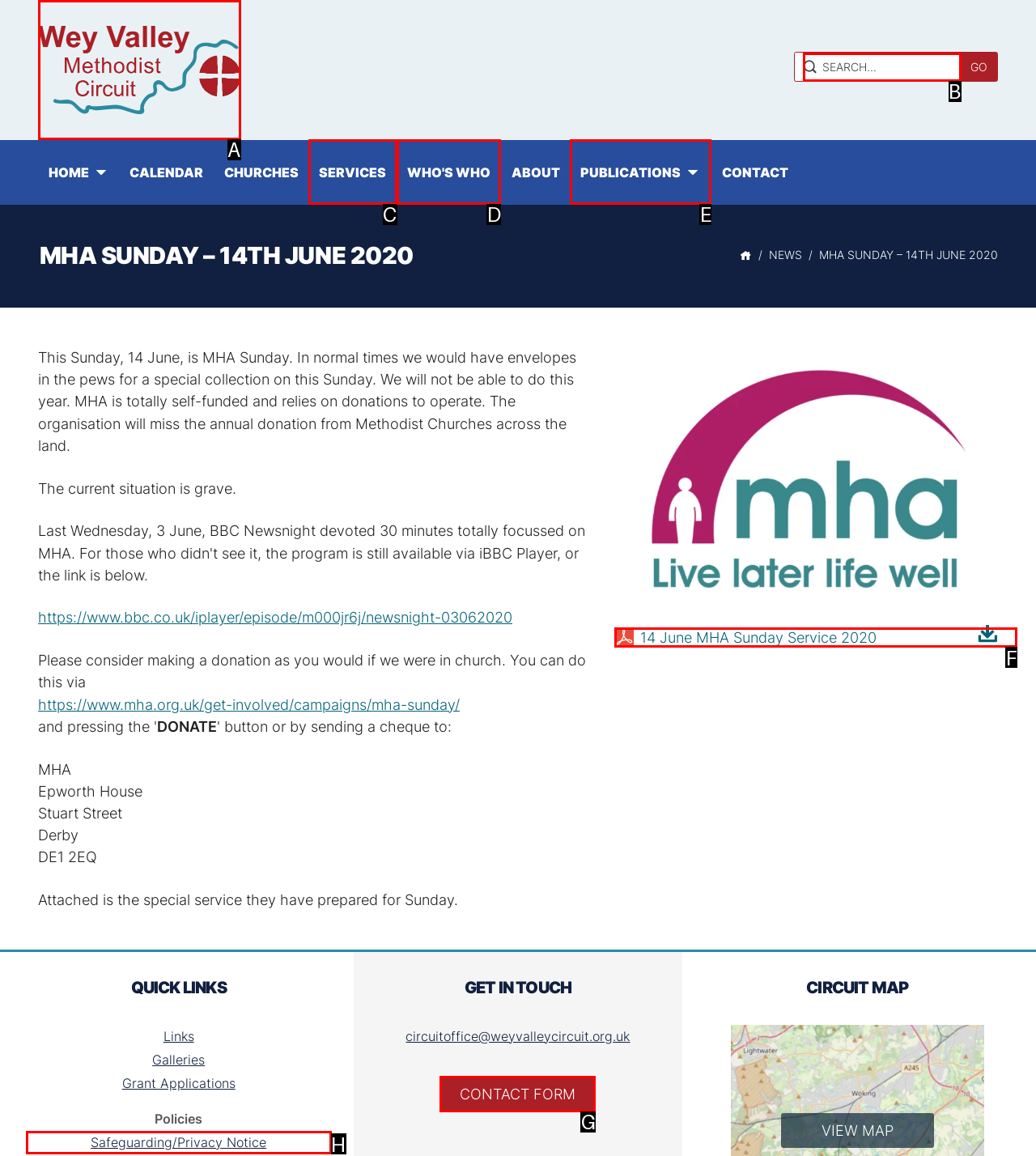For the instruction: Search for something, determine the appropriate UI element to click from the given options. Respond with the letter corresponding to the correct choice.

None